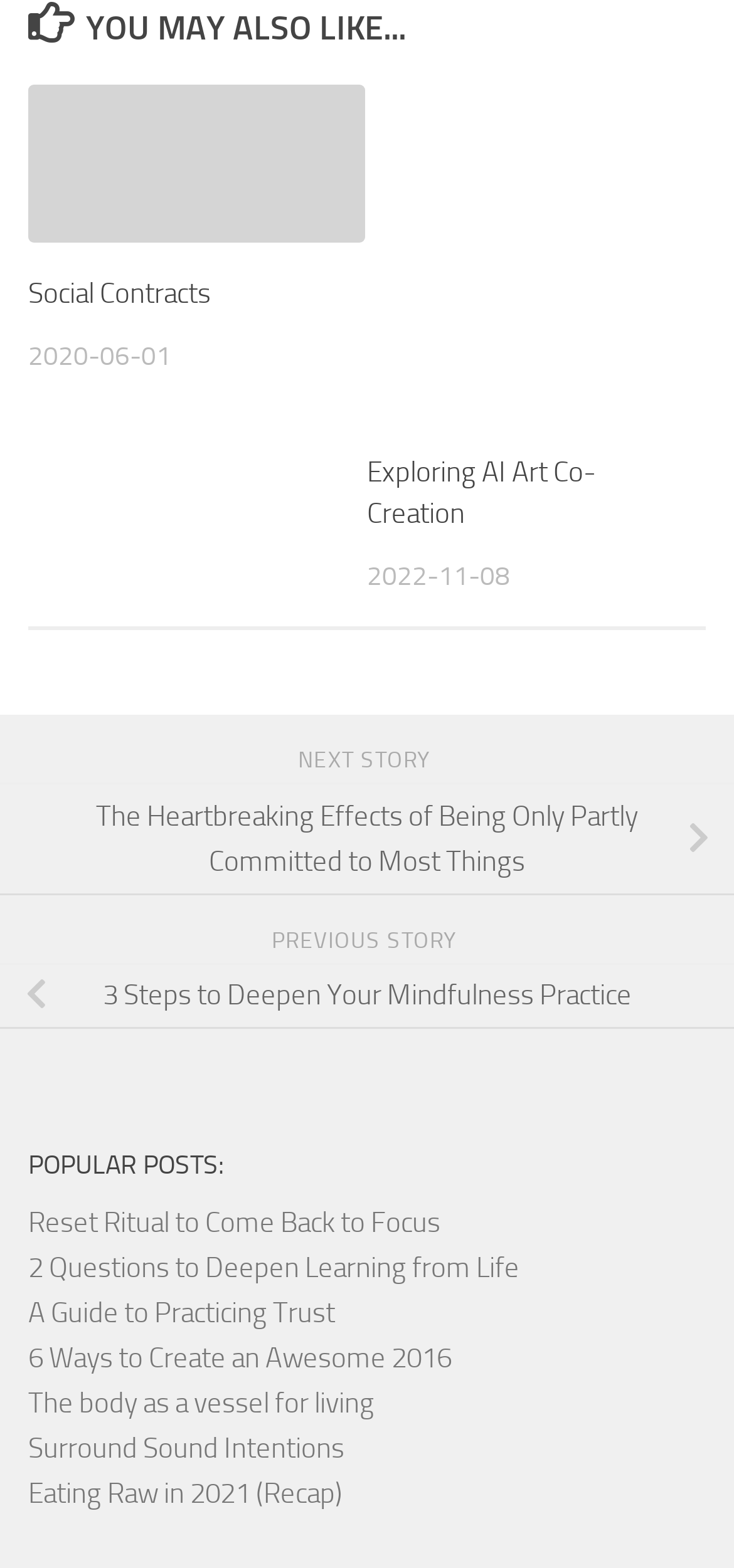Locate the bounding box coordinates of the element that should be clicked to execute the following instruction: "go to the next story".

[0.406, 0.476, 0.594, 0.493]